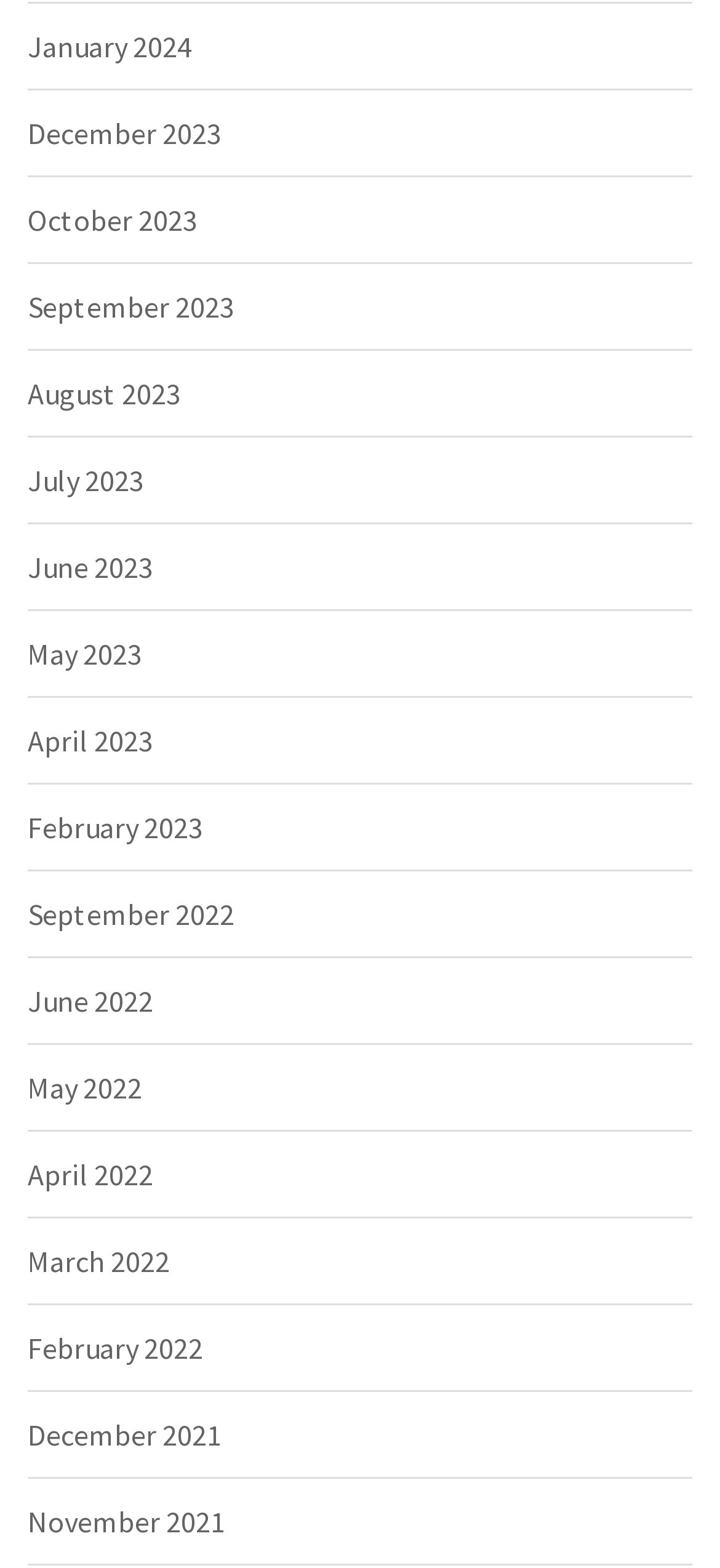What is the latest month listed on the webpage?
Refer to the image and give a detailed answer to the query.

By examining the links on the webpage, I can see that the latest month listed is January 2024, which appears at the top of the list.